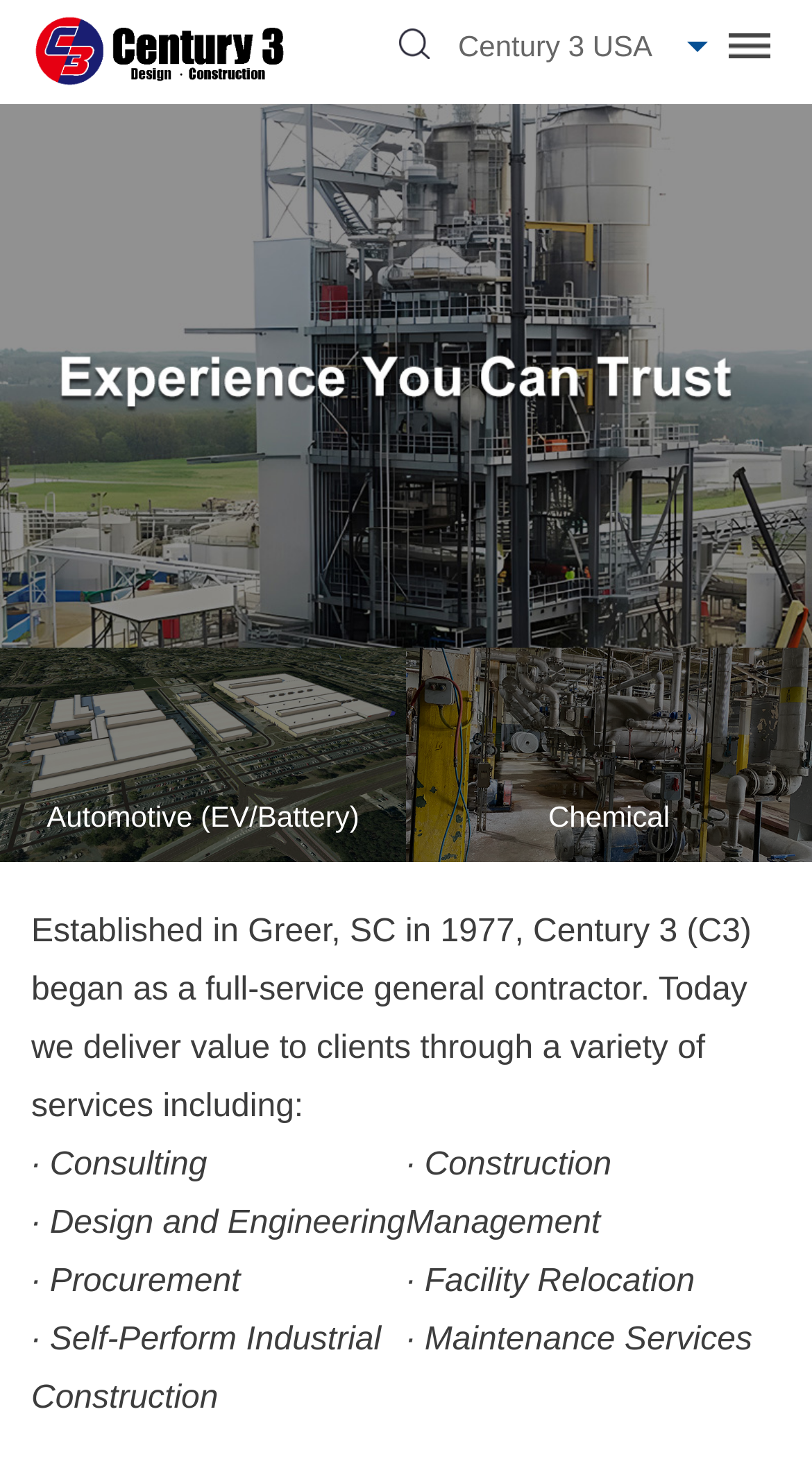Based on what you see in the screenshot, provide a thorough answer to this question: Where was Century 3 established?

According to the webpage, Century 3 was established in Greer, SC in 1977, which is mentioned in the StaticText 'Established in Greer, SC in 1977, Century 3 (C3) began as a full-service general contractor.'